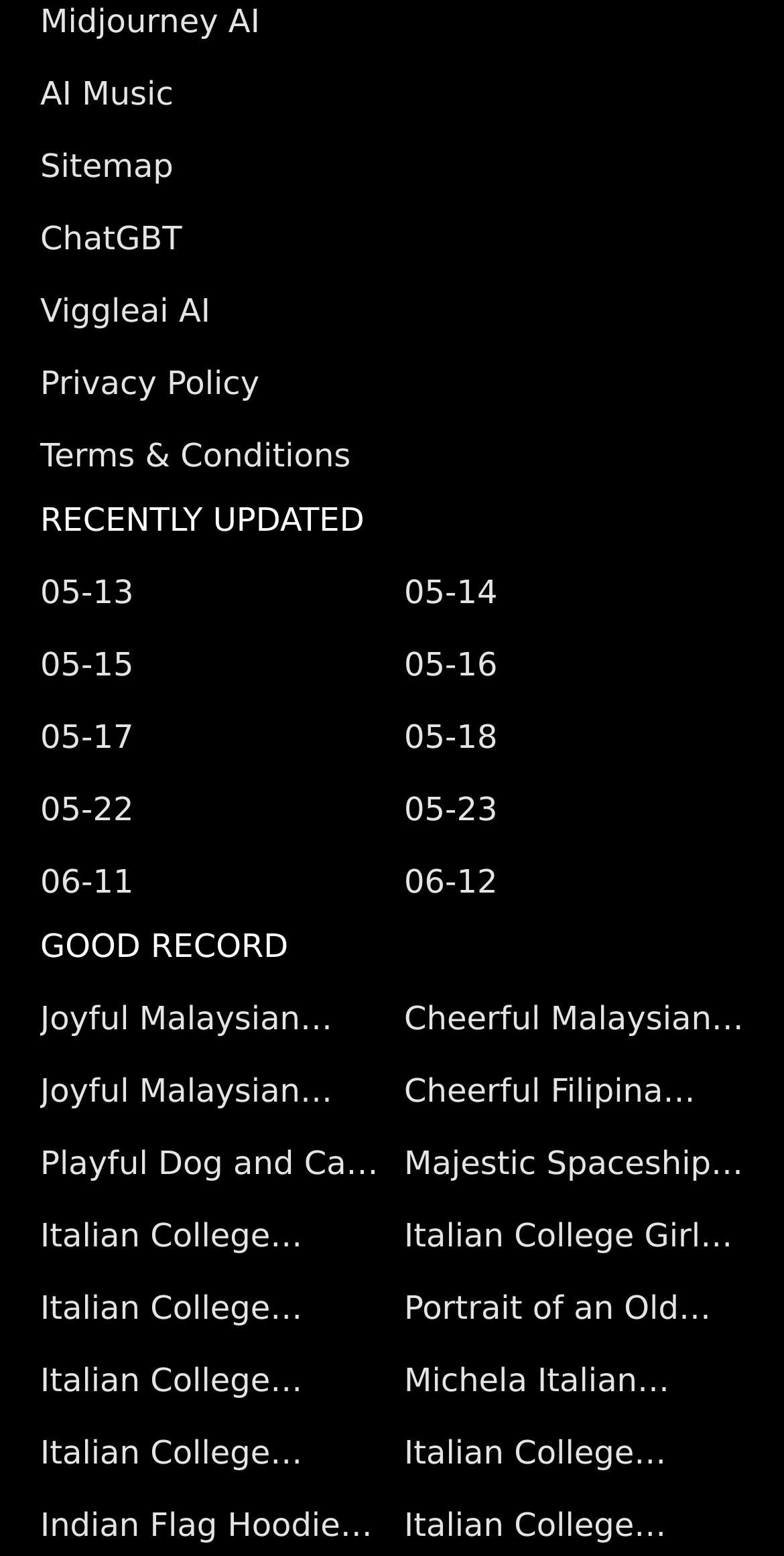Please answer the following question using a single word or phrase: 
Are the links under 'GOOD RECORD' organized alphabetically?

No